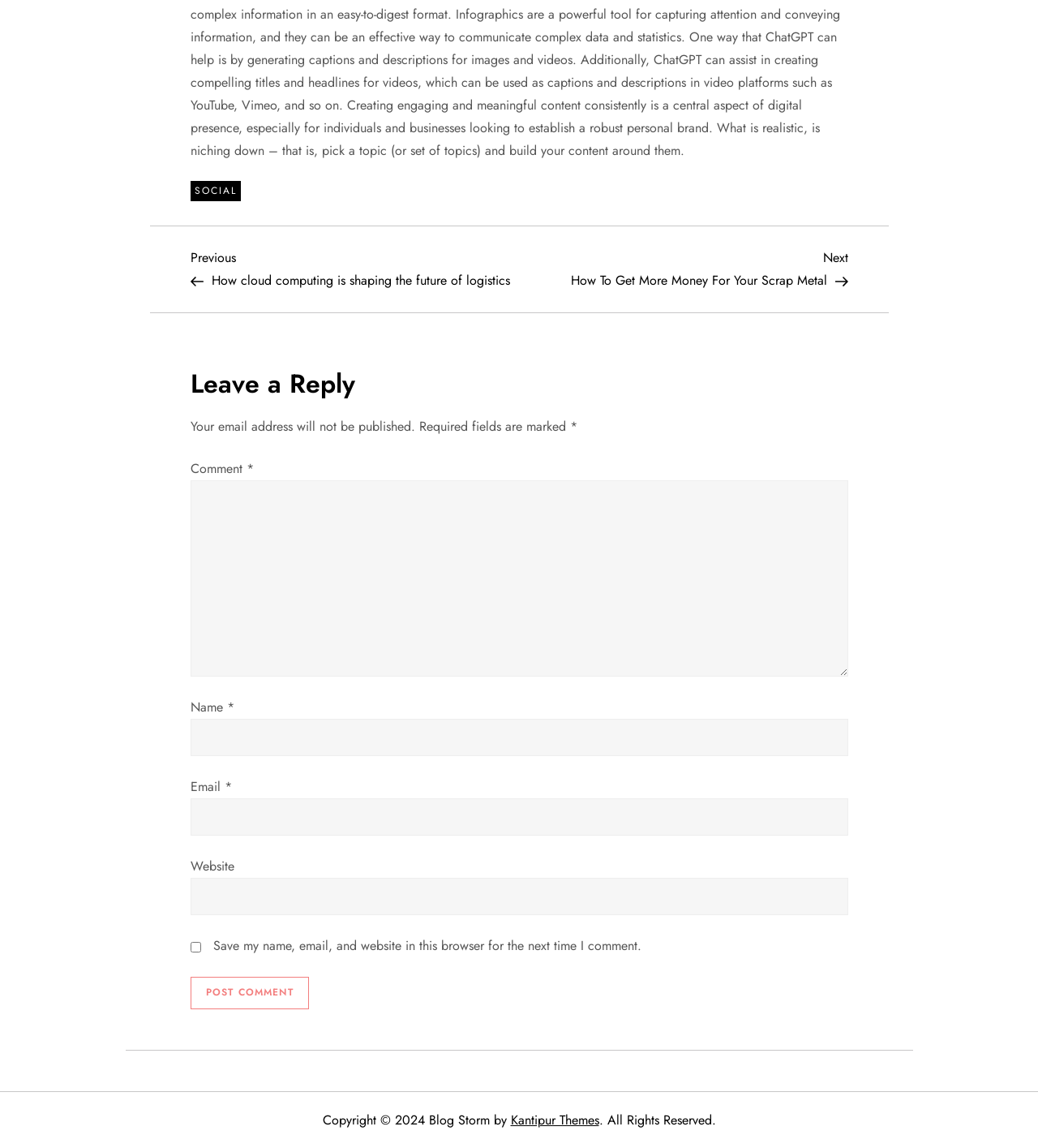What is required to be filled in the comment form?
Please give a detailed and elaborate answer to the question.

The comment form has three required fields marked with an asterisk (*), which are name, email, and comment. These fields must be filled in before submitting the comment.